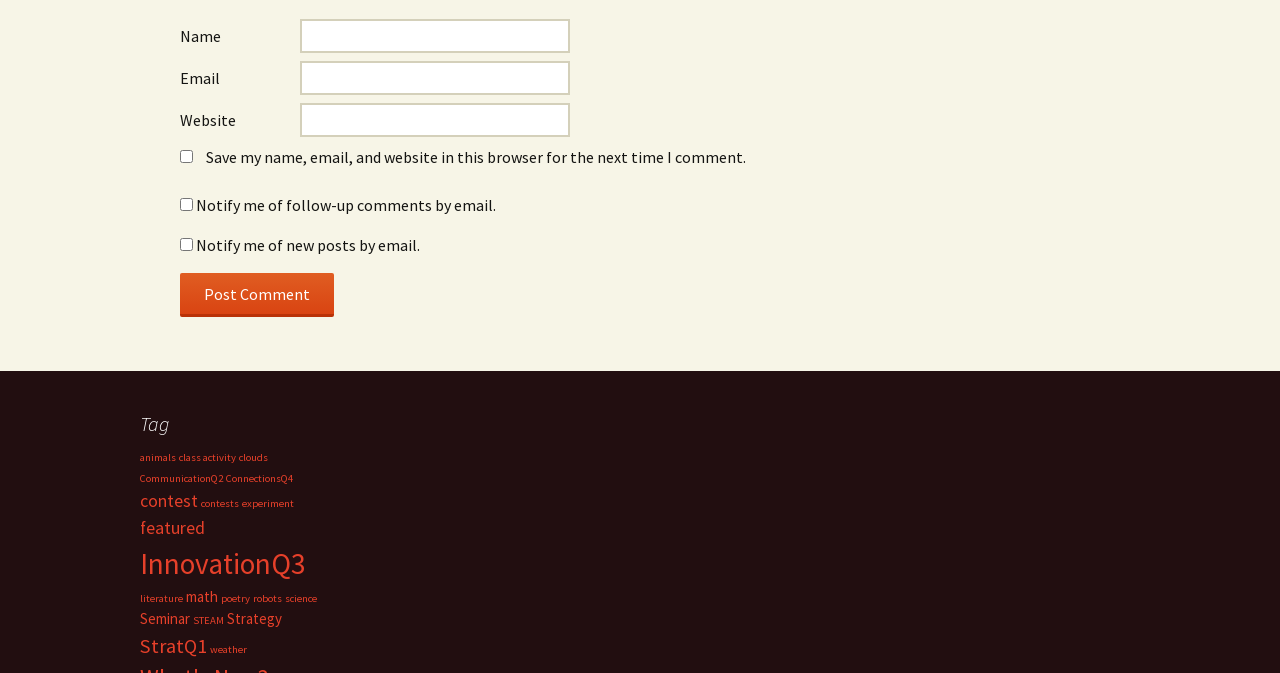Please identify the bounding box coordinates of the element that needs to be clicked to execute the following command: "Click the 'animals' tag". Provide the bounding box using four float numbers between 0 and 1, formatted as [left, top, right, bottom].

[0.109, 0.671, 0.138, 0.69]